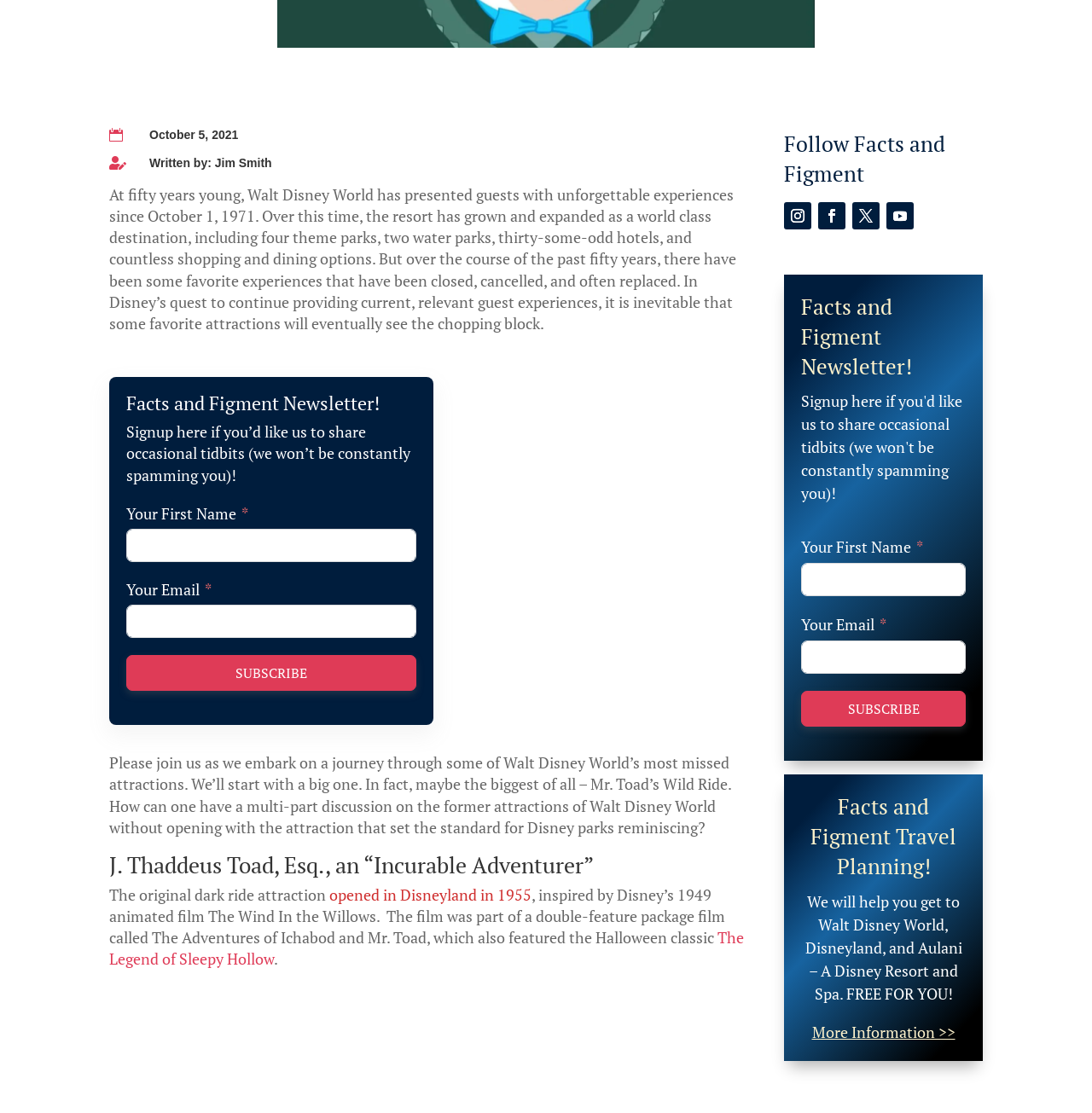Identify the bounding box for the UI element described as: "More Information >>". The coordinates should be four float numbers between 0 and 1, i.e., [left, top, right, bottom].

[0.743, 0.918, 0.875, 0.936]